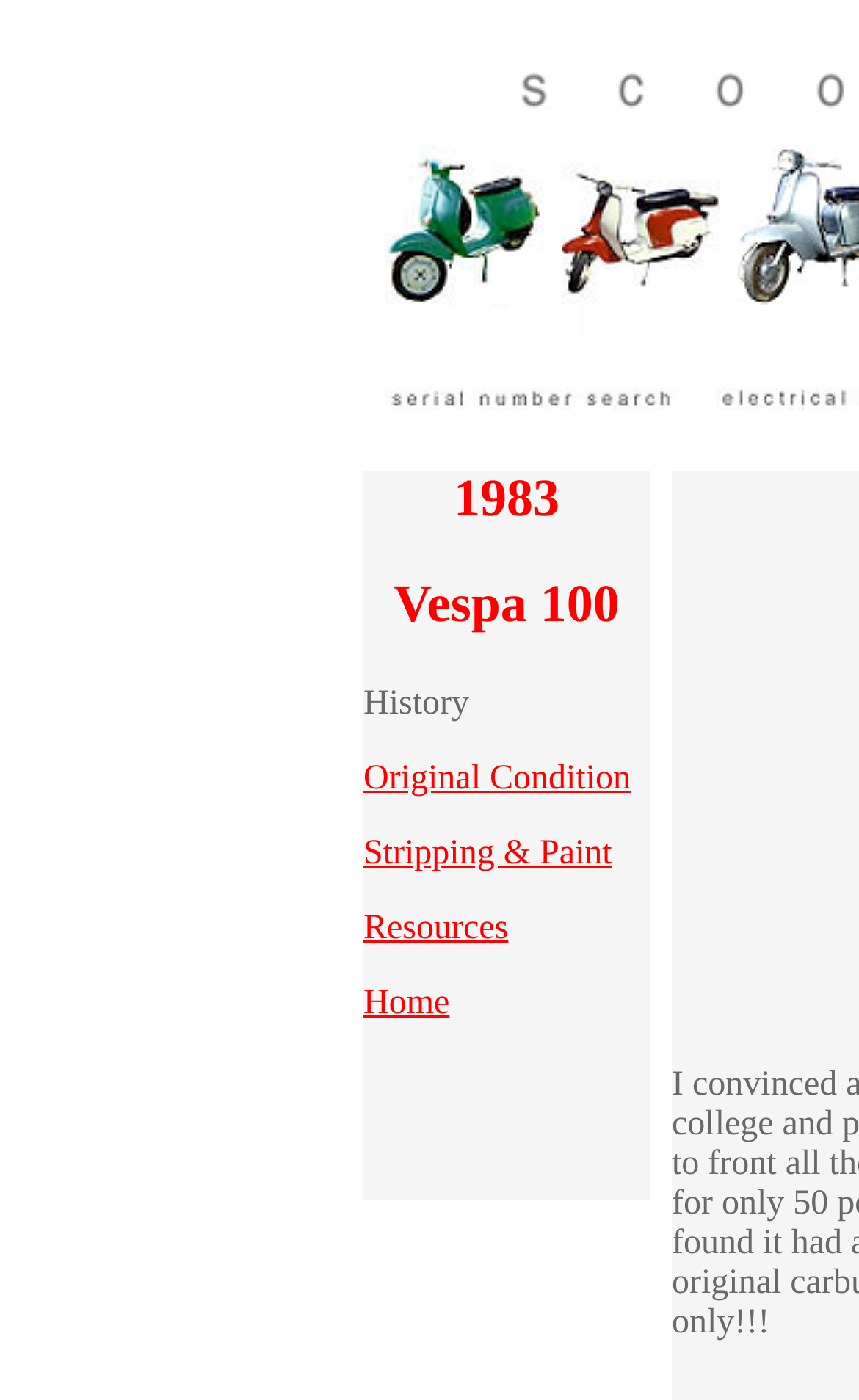How many images are on the webpage?
Look at the screenshot and provide an in-depth answer.

I counted the number of image elements within the LayoutTableCell elements. There are 3 images in total.